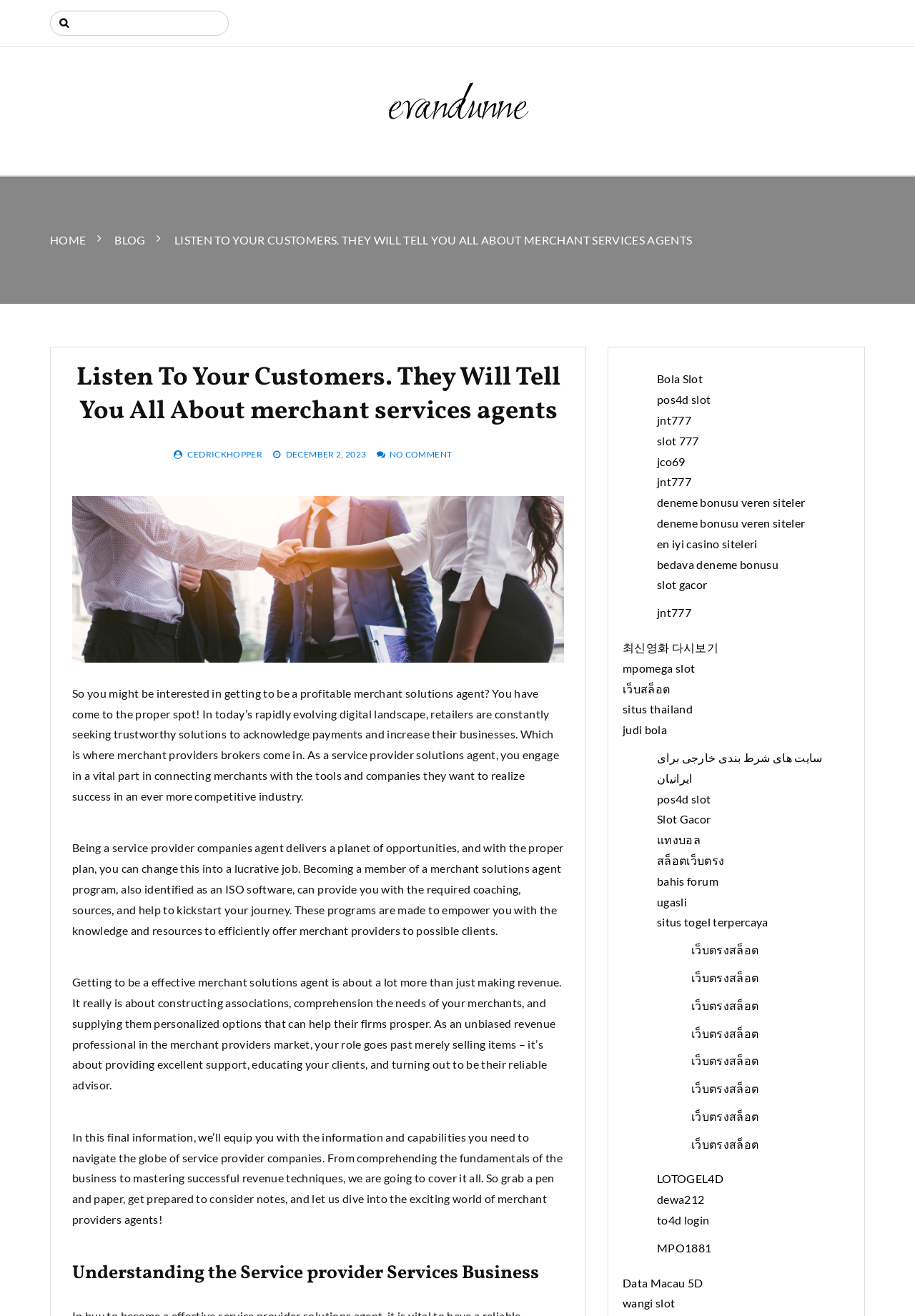Identify the bounding box coordinates of the HTML element based on this description: "เว็บตรงสล็อต".

[0.755, 0.717, 0.829, 0.727]